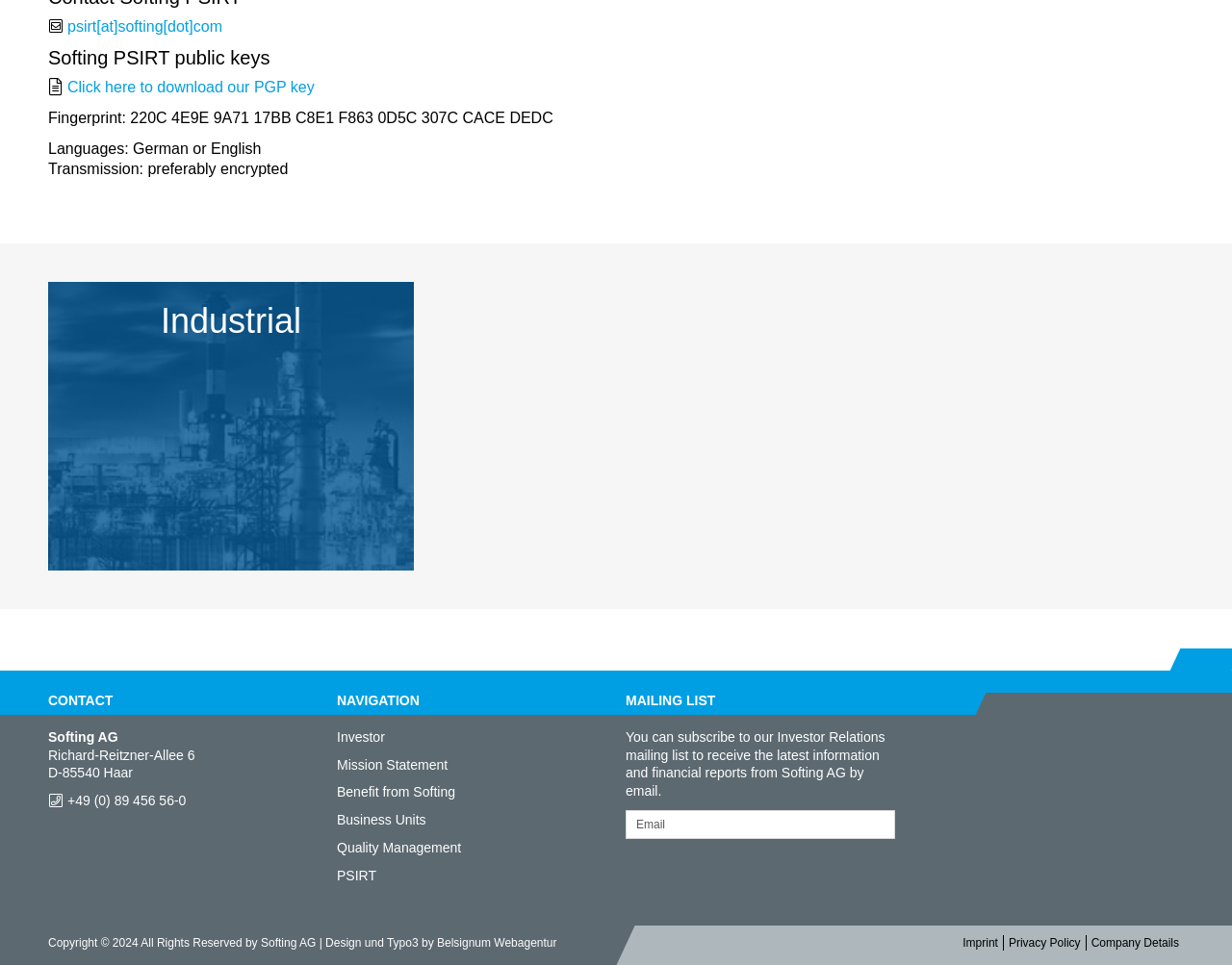Locate the bounding box coordinates of the region to be clicked to comply with the following instruction: "Learn more about Industrial". The coordinates must be four float numbers between 0 and 1, in the form [left, top, right, bottom].

[0.102, 0.603, 0.273, 0.651]